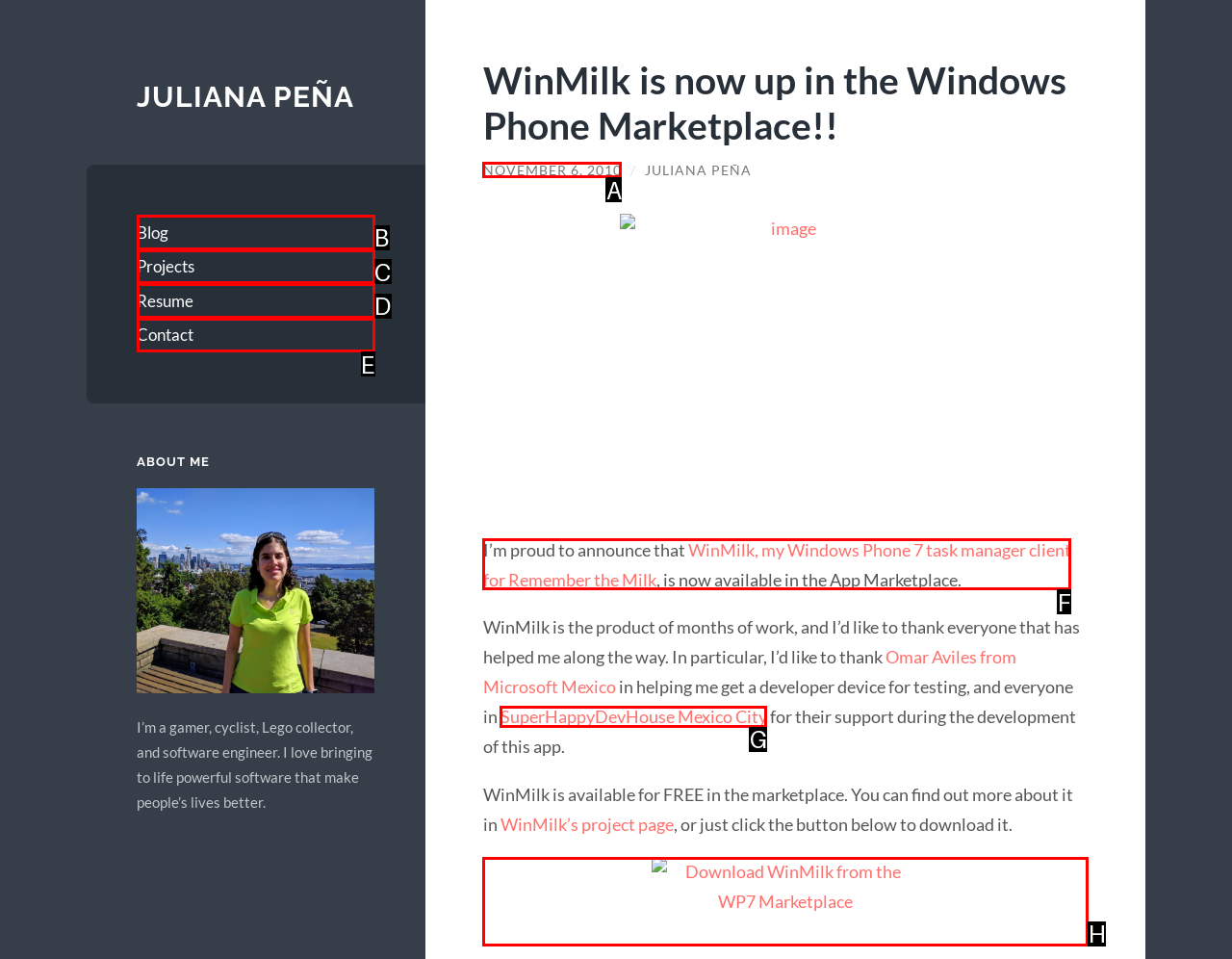Tell me the letter of the correct UI element to click for this instruction: Visit the HealthCore website. Answer with the letter only.

None